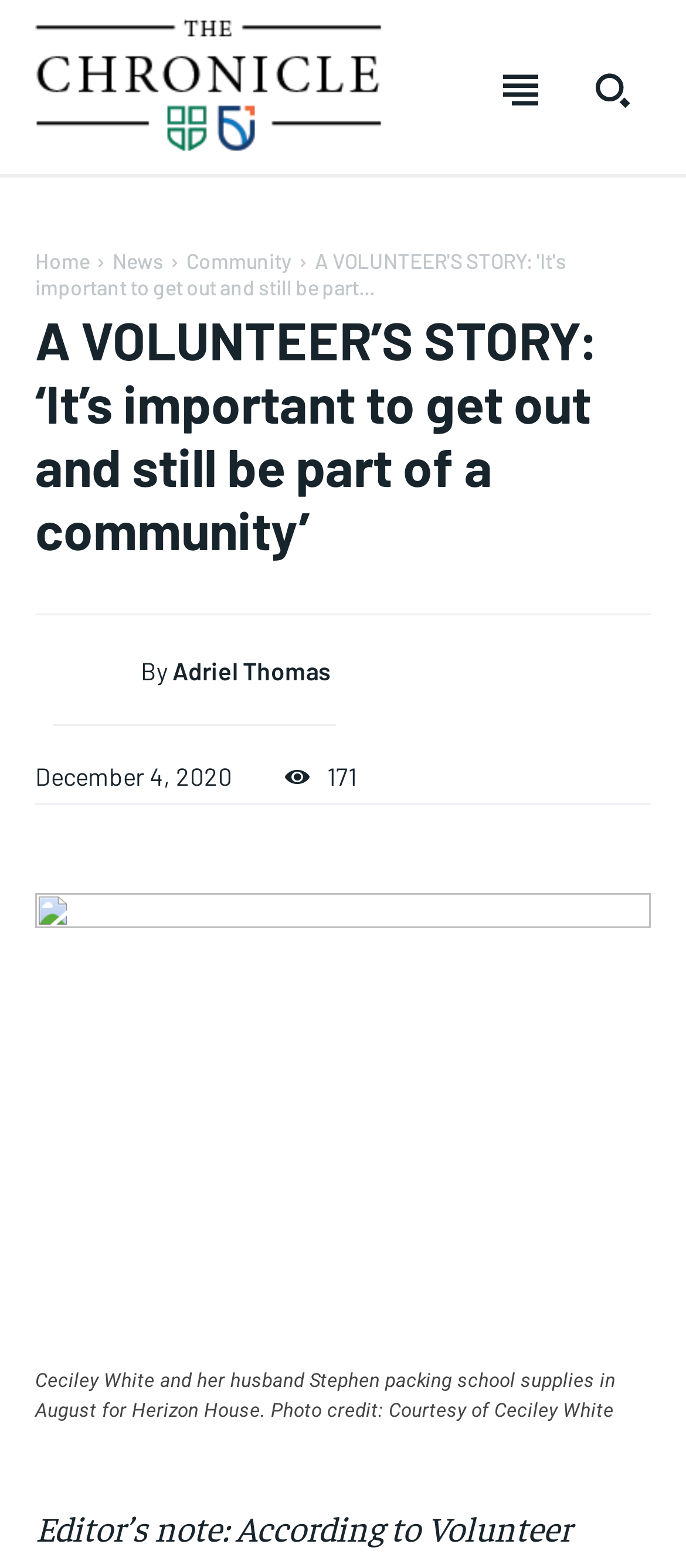Present a detailed account of what is displayed on the webpage.

The webpage is a news website called The Chronicle, which is created and produced by students of the Journalism – Mass Media program at Durham College in Oshawa, Ontario. The publication covers stories from across Durham College, Ontario Tech University, Durham Region, and beyond.

At the top of the page, there is a heading that reads "Welcome to The Chronicle" followed by a brief description of the publication. Below this, there are several links to different sections of the website, including NEWS, OPINION, FEATURES, SPORTS, ARTS, MULTIMEDIA STORIES, CHRONICLE ON RIOT RADIO, and DAILY CAMPUS UPDATE. These links are arranged horizontally across the page.

To the right of the links, there is a section with three subscription tiers: FOREVER, RECOMMENDED, and 1-MONTH. Each tier has a heading, a brief description, and a "SUBSCRIBE" button. The FOREVER tier is free, while the RECOMMENDED tier costs $300 per year, and the 1-MONTH tier costs $25 per month.

Below the subscription section, there is a heading that reads "A VOLUNTEER'S STORY: 'It's important to get out and still be part of a community'" followed by a brief article or summary. This section takes up most of the page.

At the very top of the page, there is a link to "SUBSCRIBE" and a link to "Your Profile" on the right side. There are also several duplicate links to the different sections of the website at the bottom of the page.